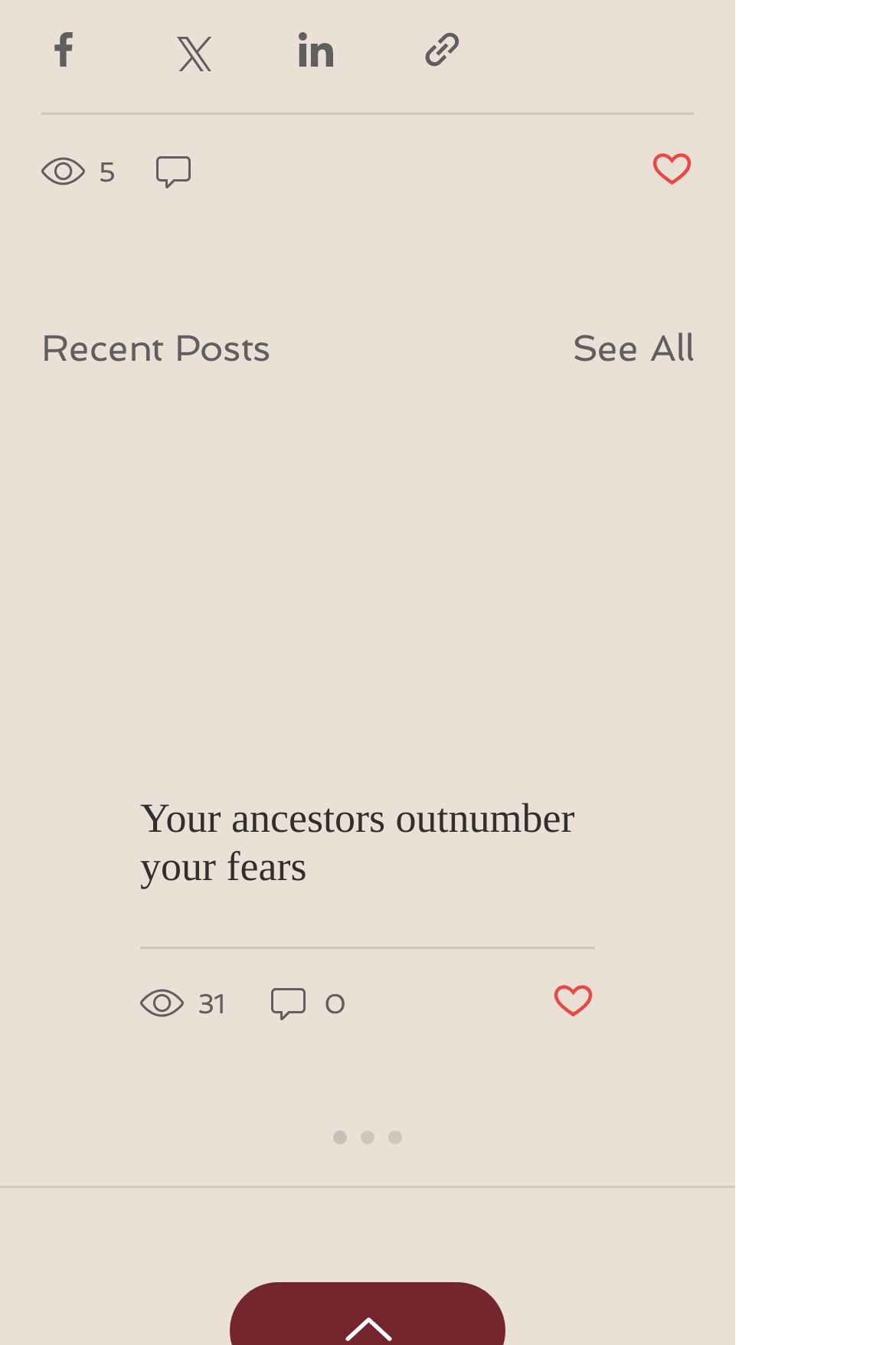Please specify the bounding box coordinates for the clickable region that will help you carry out the instruction: "Like a post".

[0.726, 0.11, 0.774, 0.146]